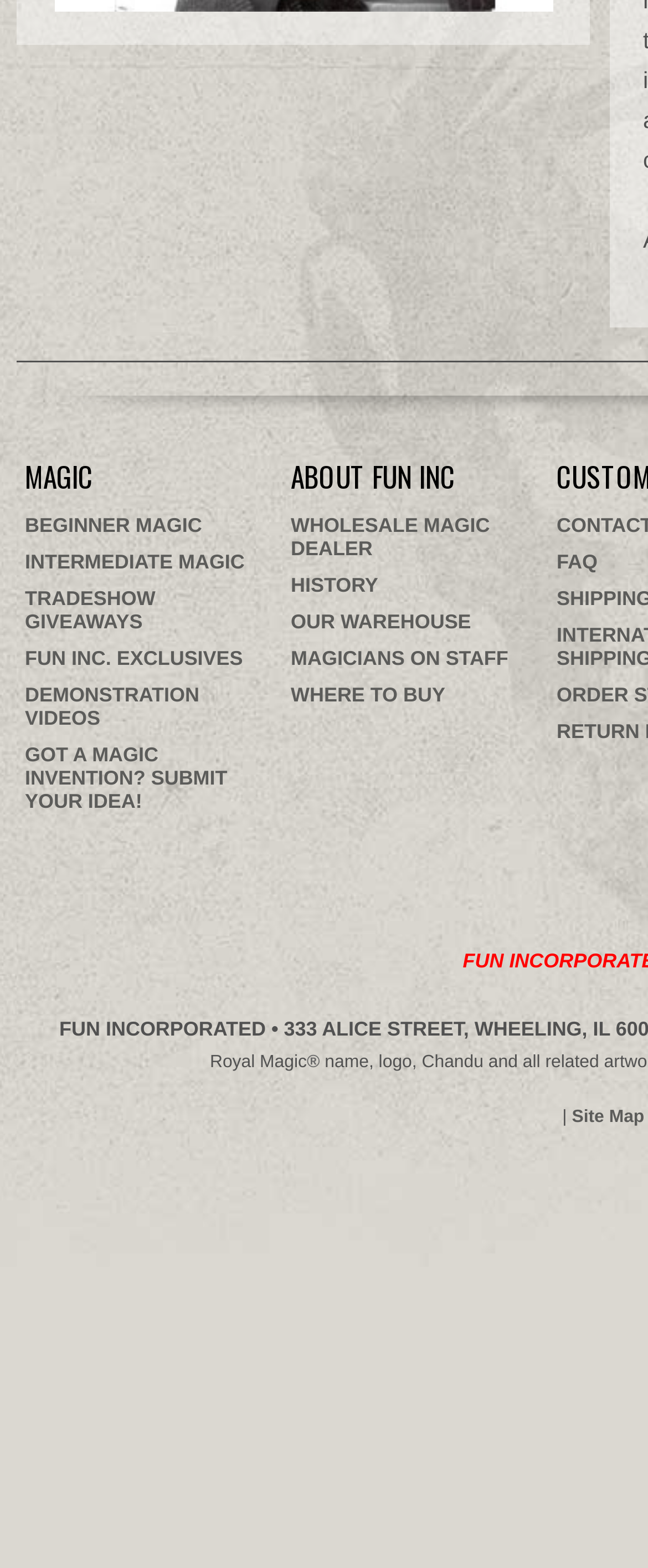Determine the bounding box coordinates of the element's region needed to click to follow the instruction: "View DEMONSTRATION VIDEOS". Provide these coordinates as four float numbers between 0 and 1, formatted as [left, top, right, bottom].

[0.038, 0.432, 0.423, 0.47]